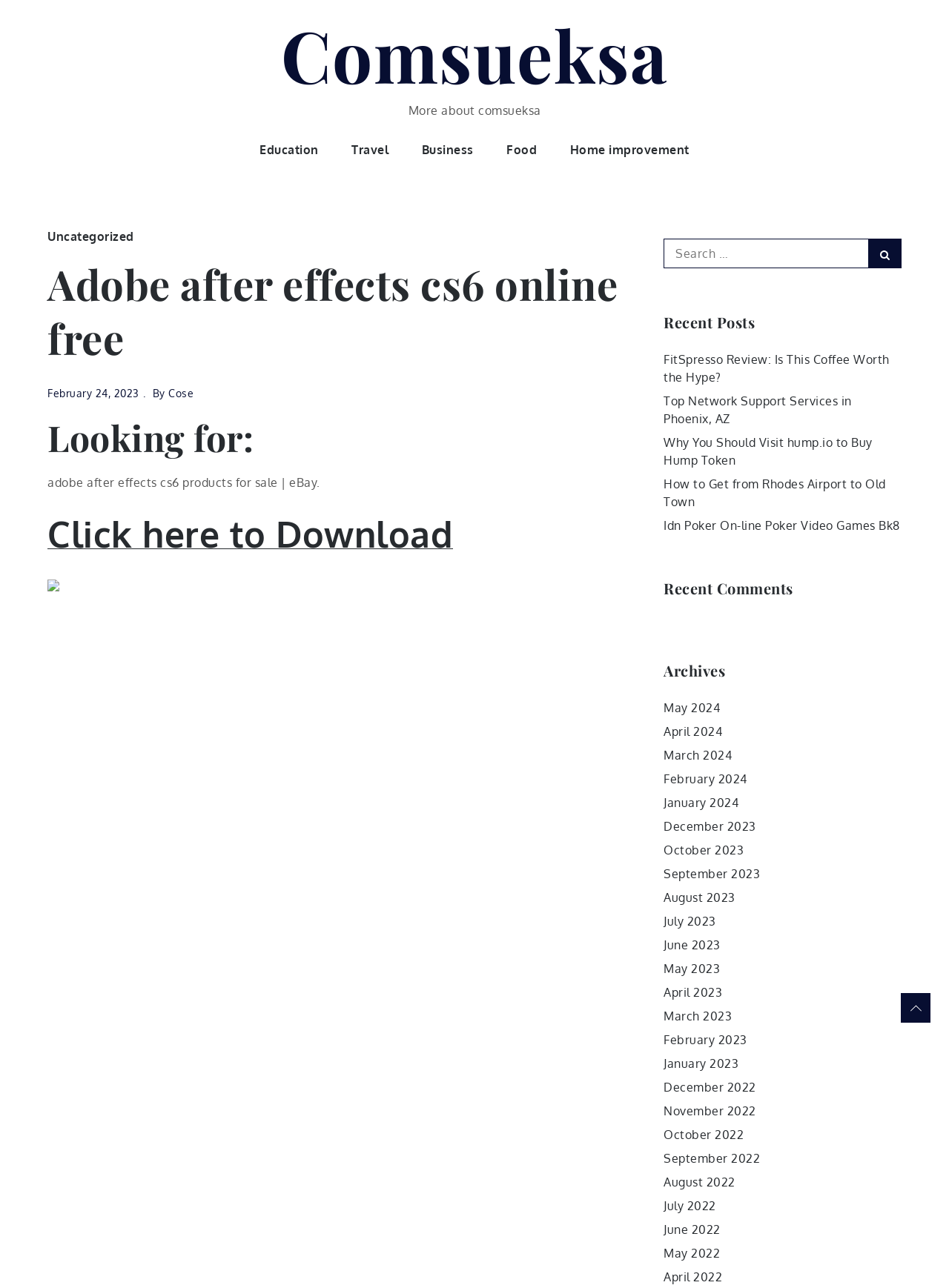Specify the bounding box coordinates of the element's area that should be clicked to execute the given instruction: "View the 'Recent Posts'". The coordinates should be four float numbers between 0 and 1, i.e., [left, top, right, bottom].

[0.7, 0.243, 0.796, 0.258]